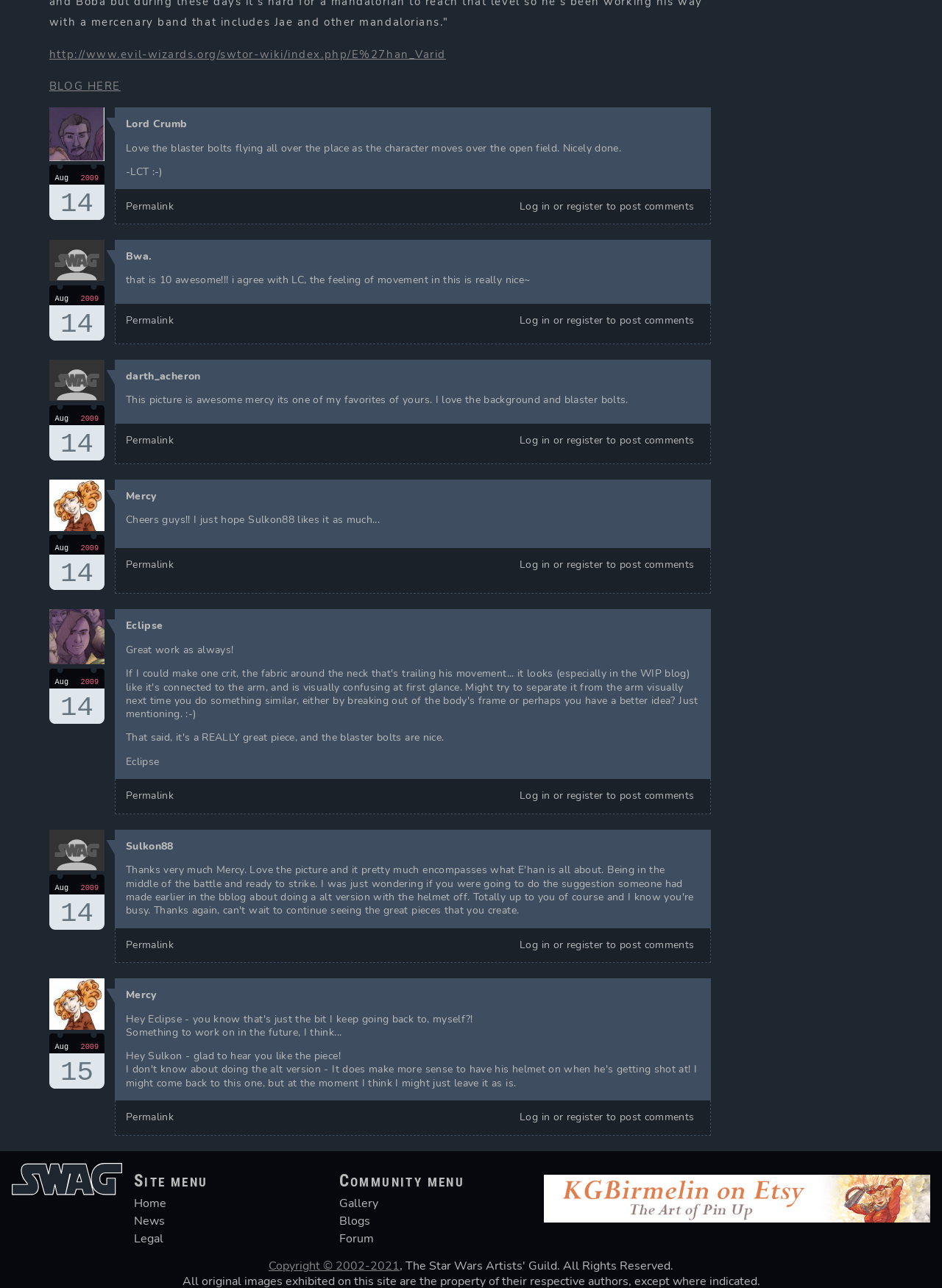Determine the bounding box coordinates of the region that needs to be clicked to achieve the task: "Check the permalink of the post".

[0.134, 0.155, 0.185, 0.165]